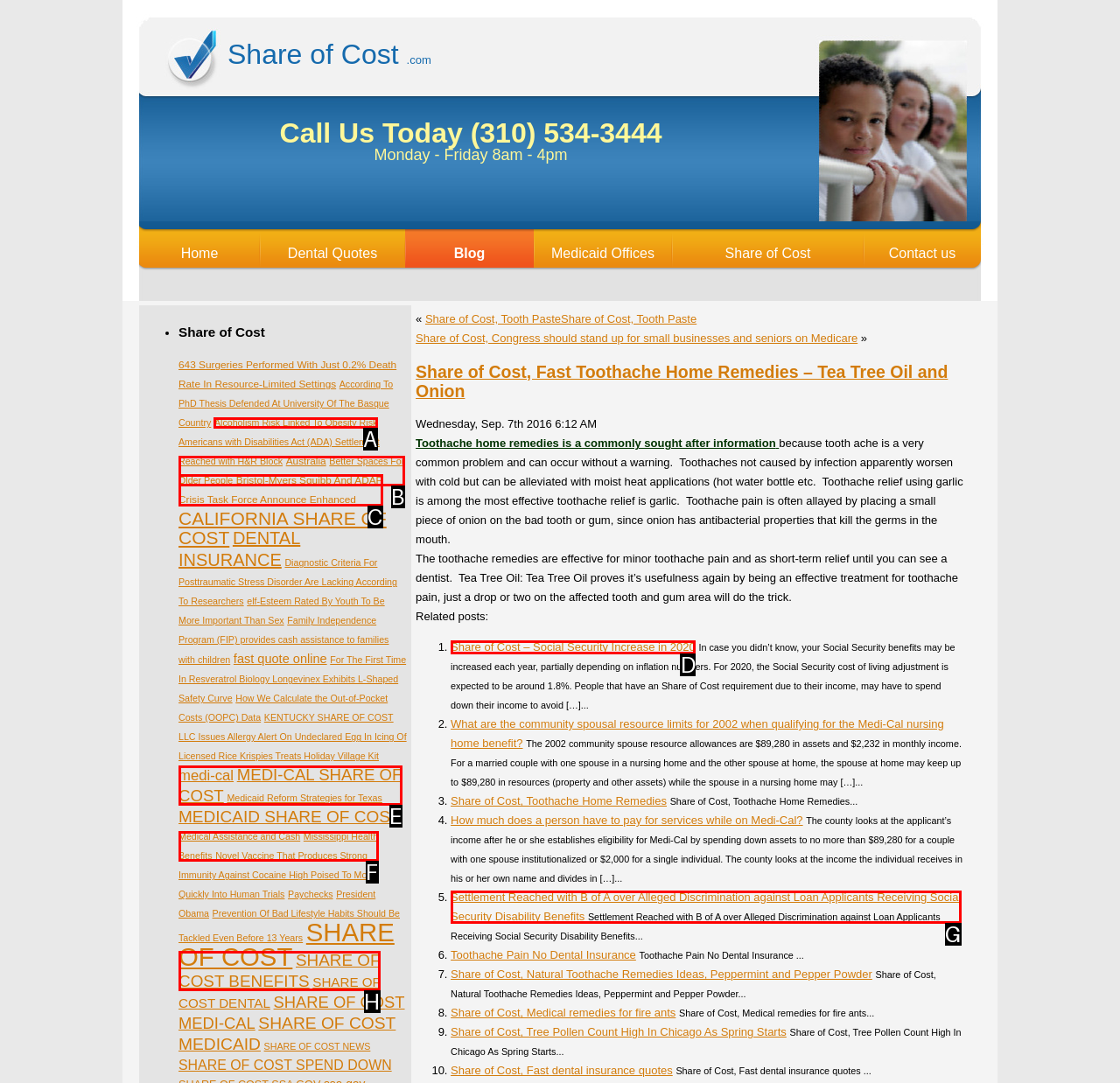Identify the HTML element that corresponds to the following description: Mississippi Health Benefits Provide the letter of the best matching option.

F